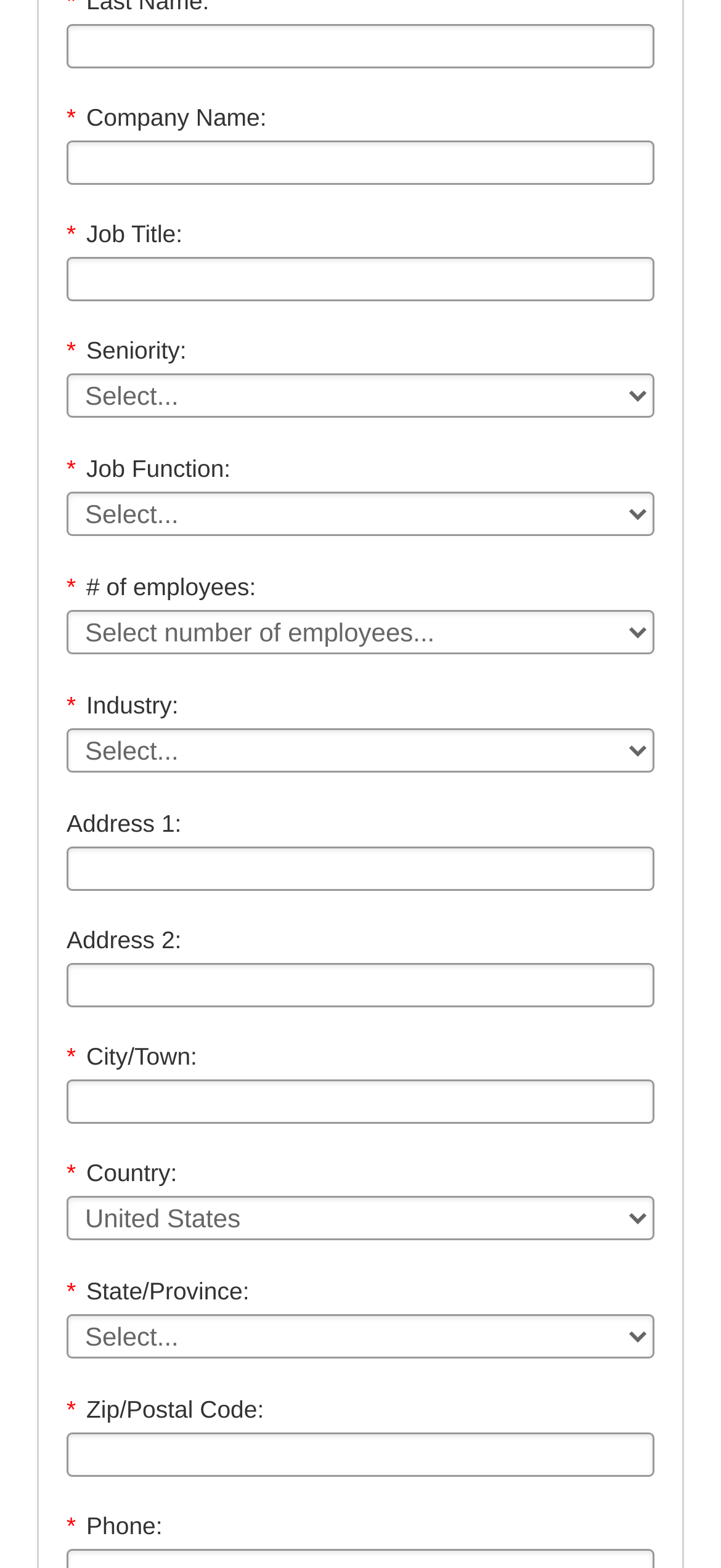Please identify the bounding box coordinates of the clickable region that I should interact with to perform the following instruction: "Input address 1". The coordinates should be expressed as four float numbers between 0 and 1, i.e., [left, top, right, bottom].

[0.092, 0.54, 0.908, 0.569]